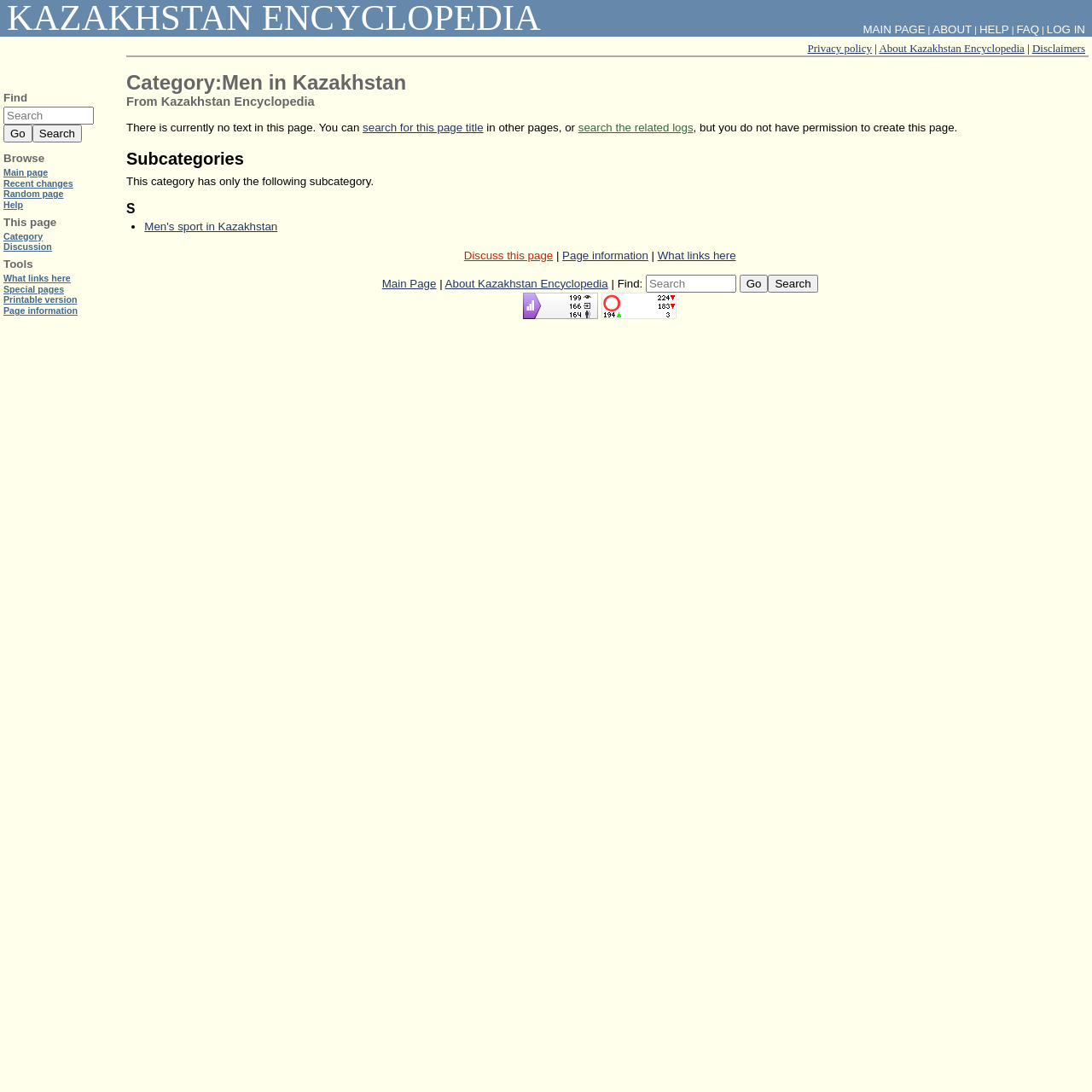Provide a comprehensive description of the webpage.

This webpage is about the category "Men in Kazakhstan" on the Kazakhstan Encyclopedia website. At the top of the page, there are several links to other pages, including "Privacy policy", "About Kazakhstan Encyclopedia", and "Disclaimers". 

Below these links, there is a main section that contains a heading "Category:Men in Kazakhstan" and a subheading "From Kazakhstan Encyclopedia". The main content of the page is empty, with a message stating "There is currently no text in this page. You can search for this page title in other pages, or search the related logs, but you do not have permission to create this page."

Underneath this message, there is a section titled "Subcategories" with a single subcategory listed, "Men's sport in Kazakhstan". 

On the right side of the page, there are several links and buttons, including "Discuss this page", "Page information", "What links here", and a search bar with a "Go" and "Search" button. 

At the bottom of the page, there are more links to other pages, including "Яндекс.Метрика" and "ZERO.kz", which are accompanied by images. There are also links to the main page, about page, help page, and FAQ page. 

On the left side of the page, there is a search bar with a "Go" and "Search" button, and several links to browse the website, including "Main page", "Recent changes", "Random page", and "Help". There are also links to view the category, discussion, and tools pages.